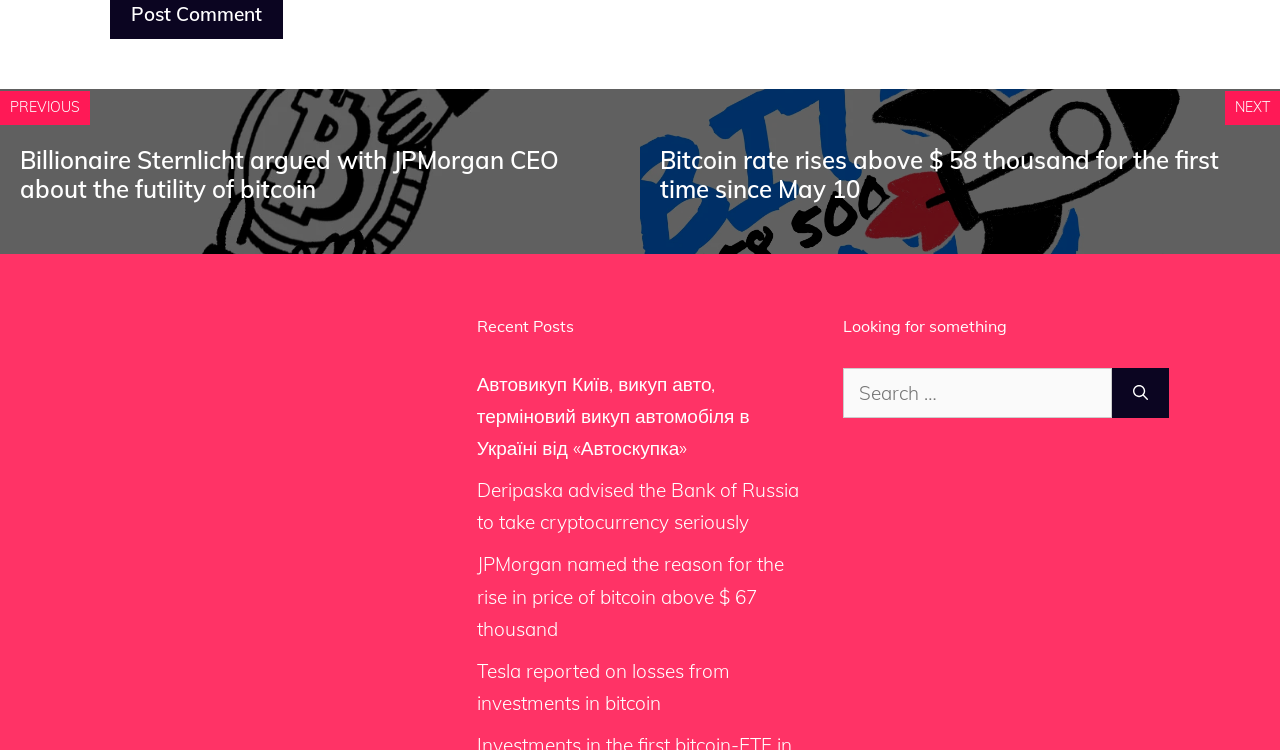Reply to the question with a single word or phrase:
Is there a search function on this page?

Yes